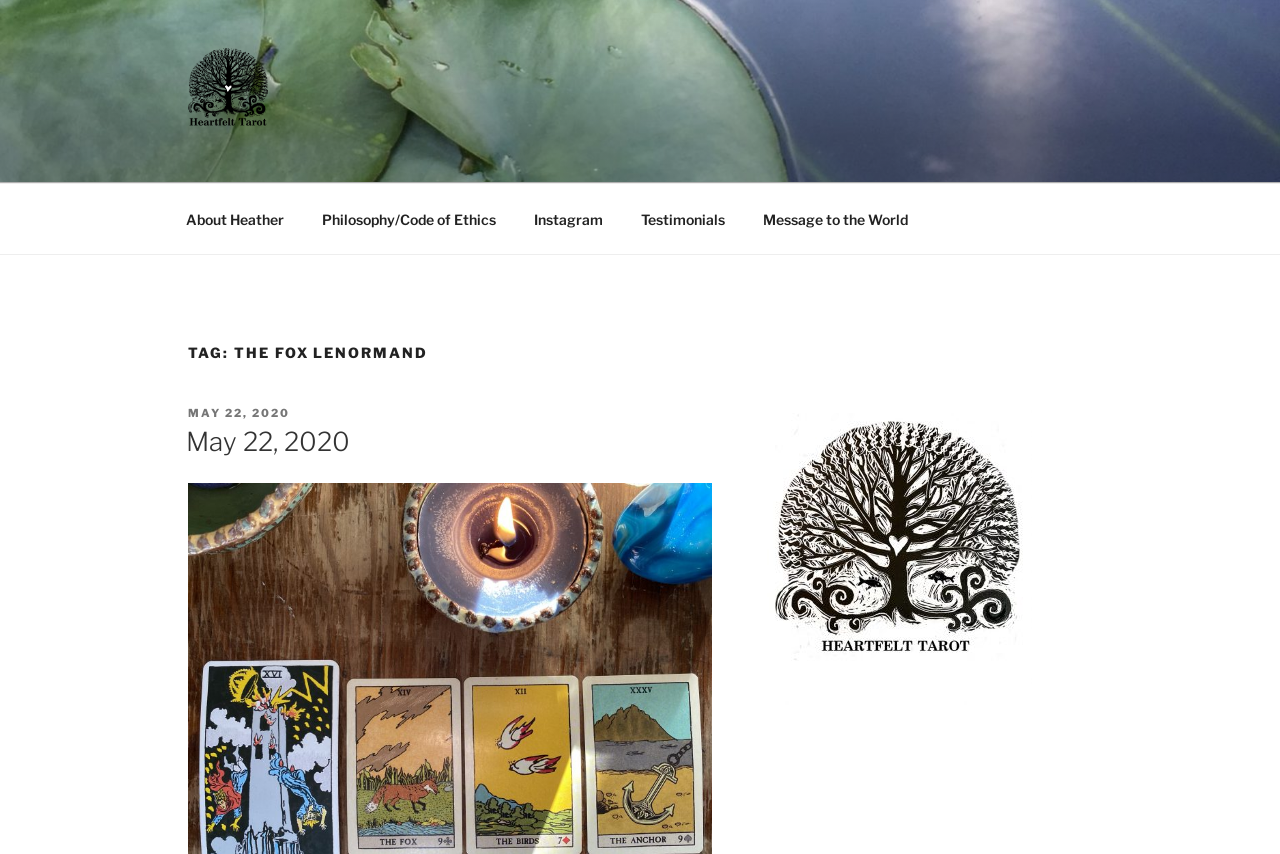Find the bounding box coordinates of the clickable element required to execute the following instruction: "visit Heartfelt Tarot". Provide the coordinates as four float numbers between 0 and 1, i.e., [left, top, right, bottom].

[0.147, 0.056, 0.234, 0.158]